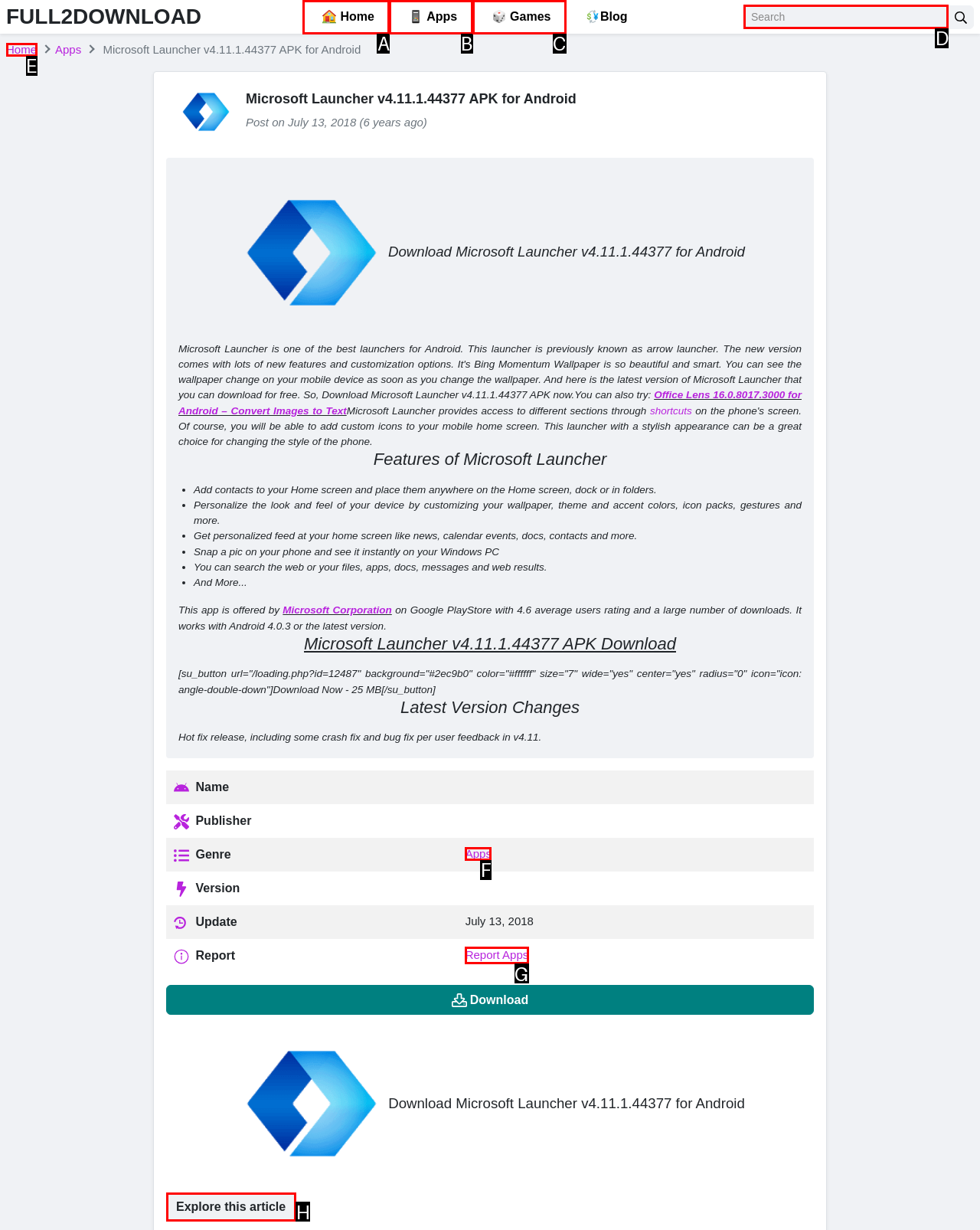Given the task: Explore this article, tell me which HTML element to click on.
Answer with the letter of the correct option from the given choices.

H